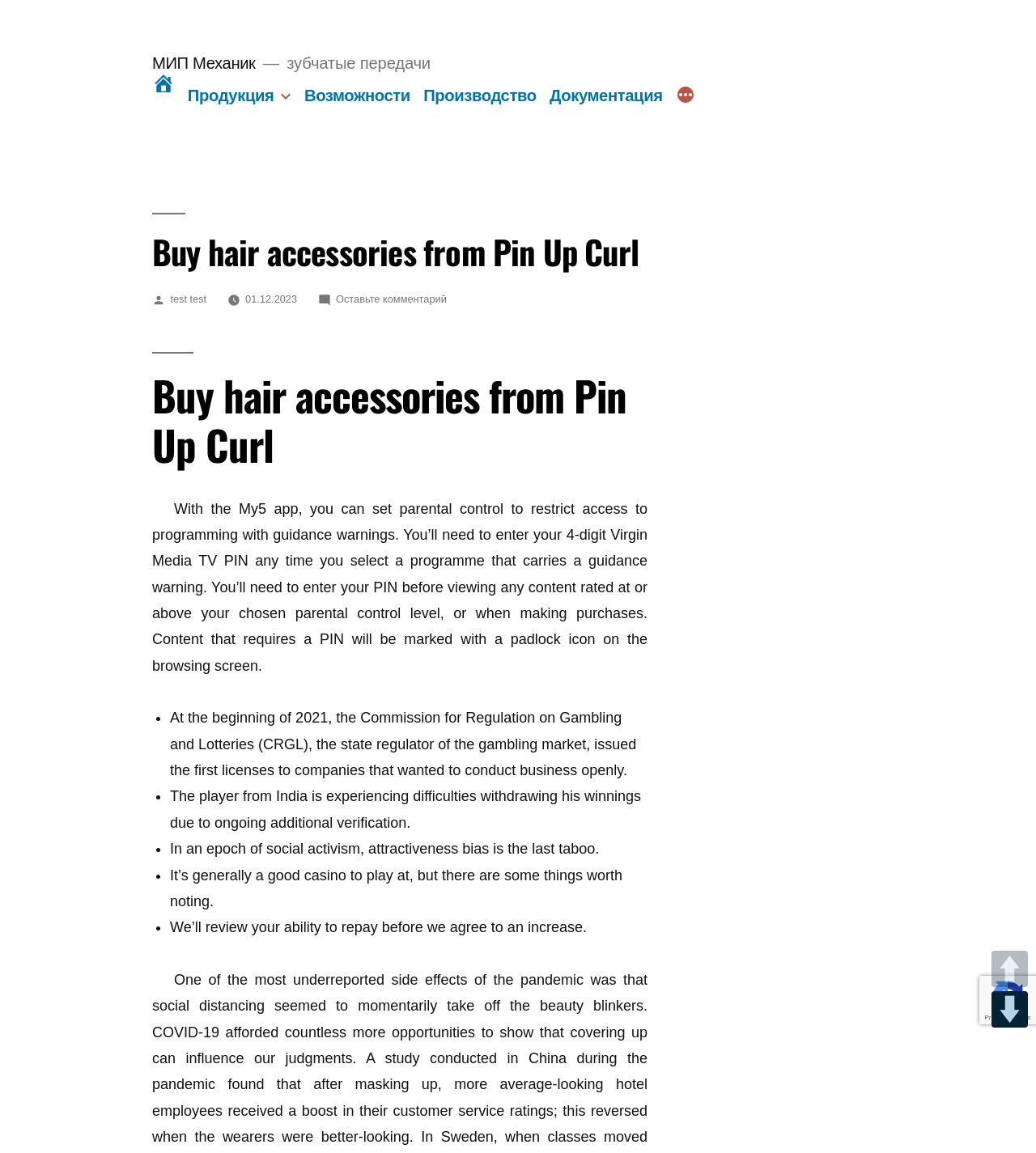What are the two buttons at the bottom right corner?
Using the details from the image, give an elaborate explanation to answer the question.

I found two button elements at the bottom right corner of the webpage, labeled 'UP' and 'DOWN', which are likely used for scrolling or navigation.